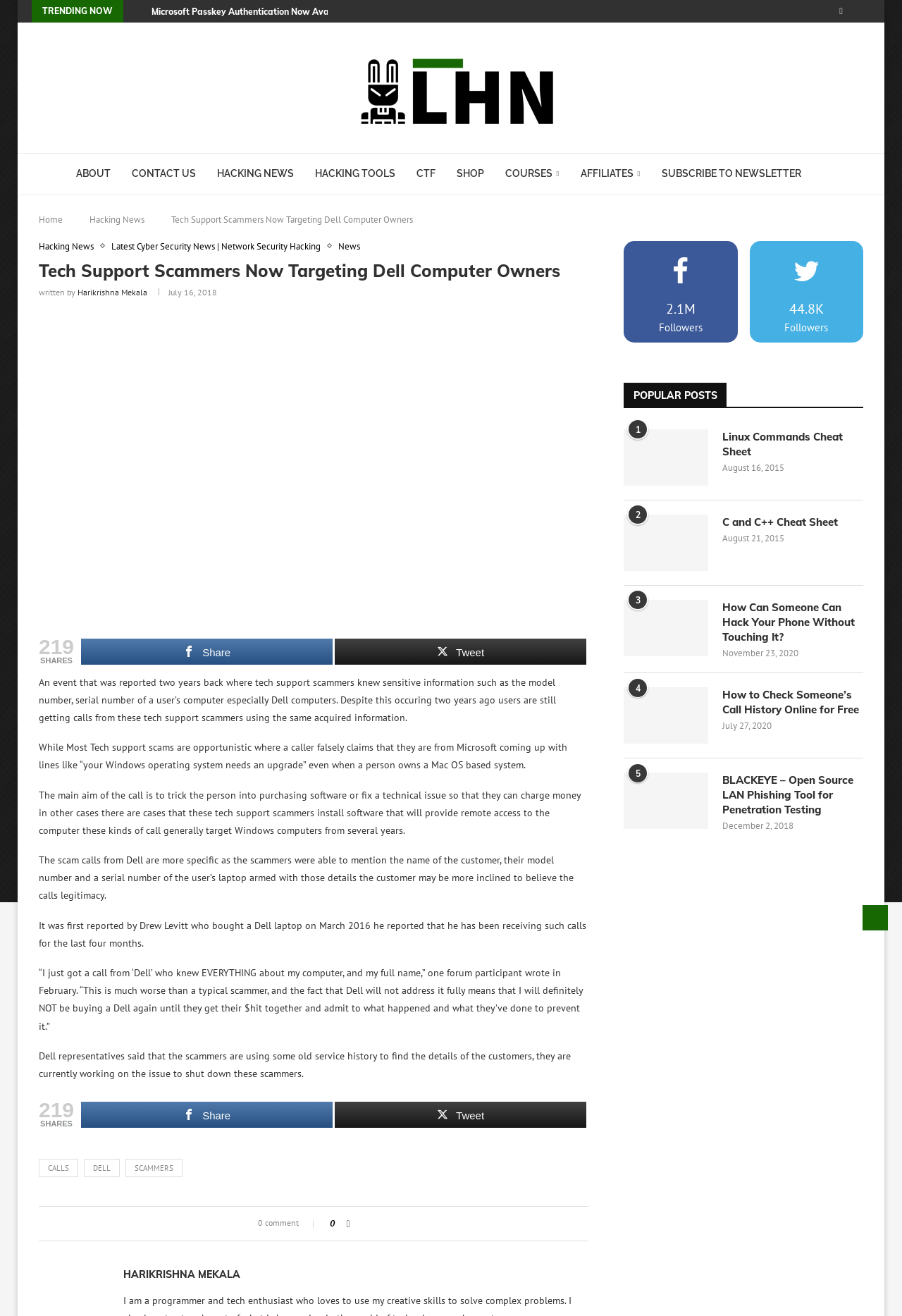Bounding box coordinates are specified in the format (top-left x, top-left y, bottom-right x, bottom-right y). All values are floating point numbers bounded between 0 and 1. Please provide the bounding box coordinate of the region this sentence describes: C and C++ Cheat Sheet

[0.801, 0.391, 0.957, 0.402]